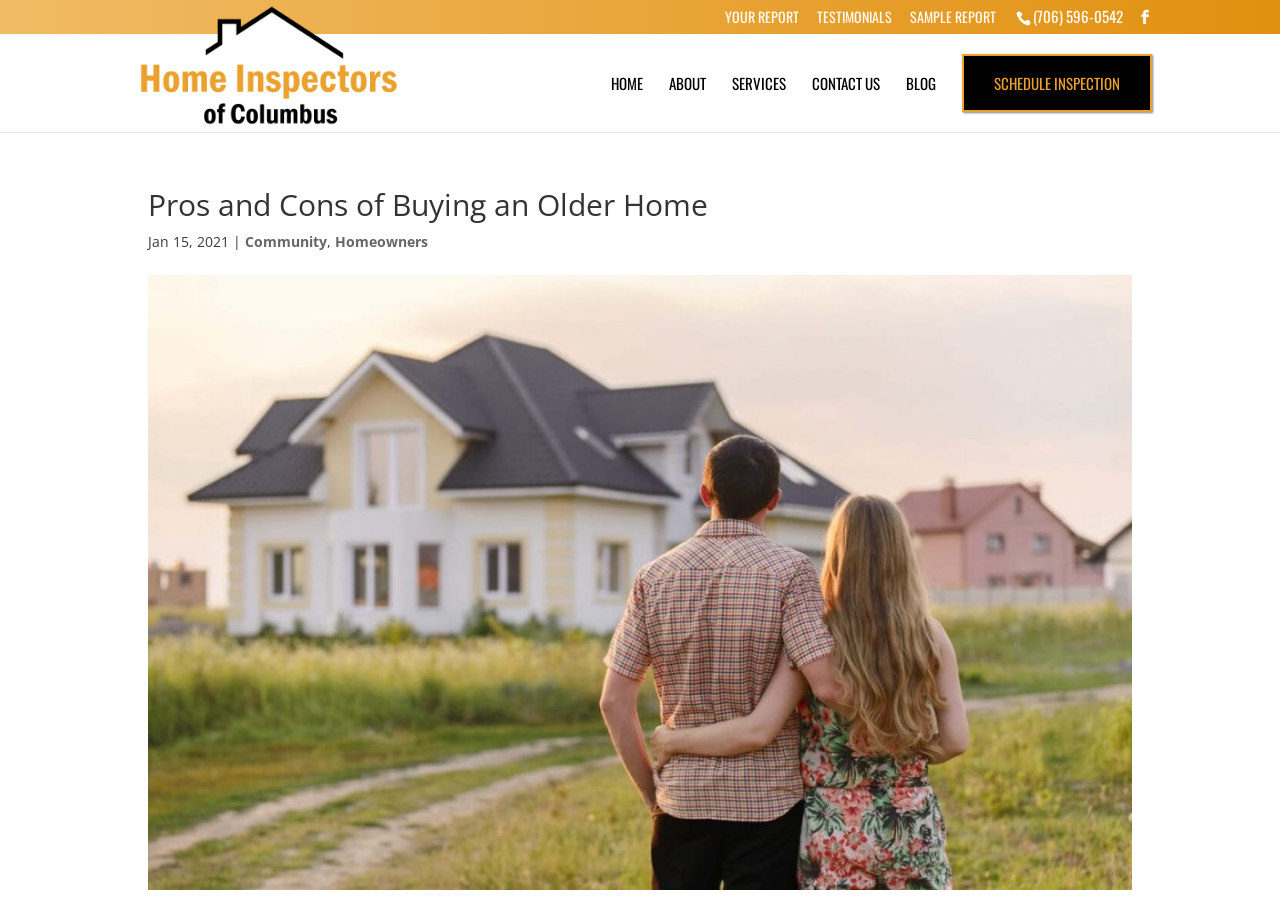Find the bounding box coordinates for the element that must be clicked to complete the instruction: "Read the sample report". The coordinates should be four float numbers between 0 and 1, indicated as [left, top, right, bottom].

[0.711, 0.01, 0.778, 0.037]